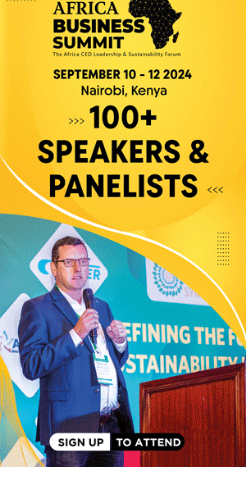Use a single word or phrase to answer the question:
How many speakers and panelists will contribute to the discussions?

Over 100